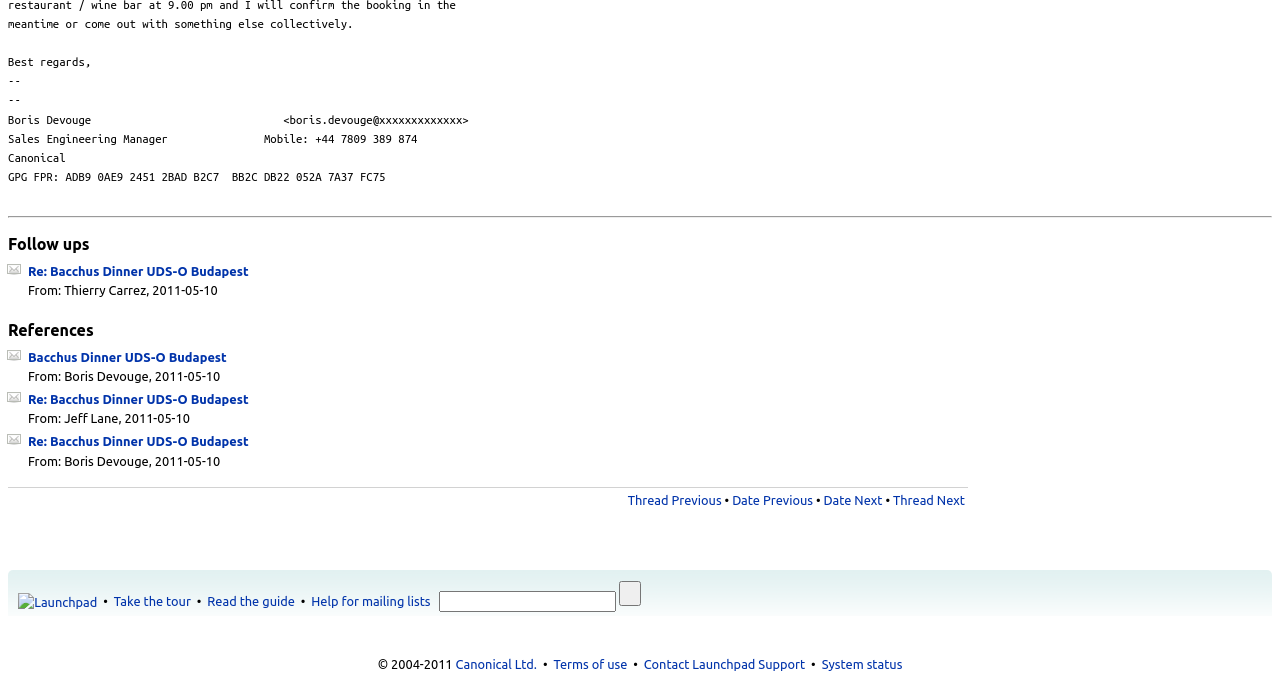Locate the bounding box of the user interface element based on this description: "Blog".

None